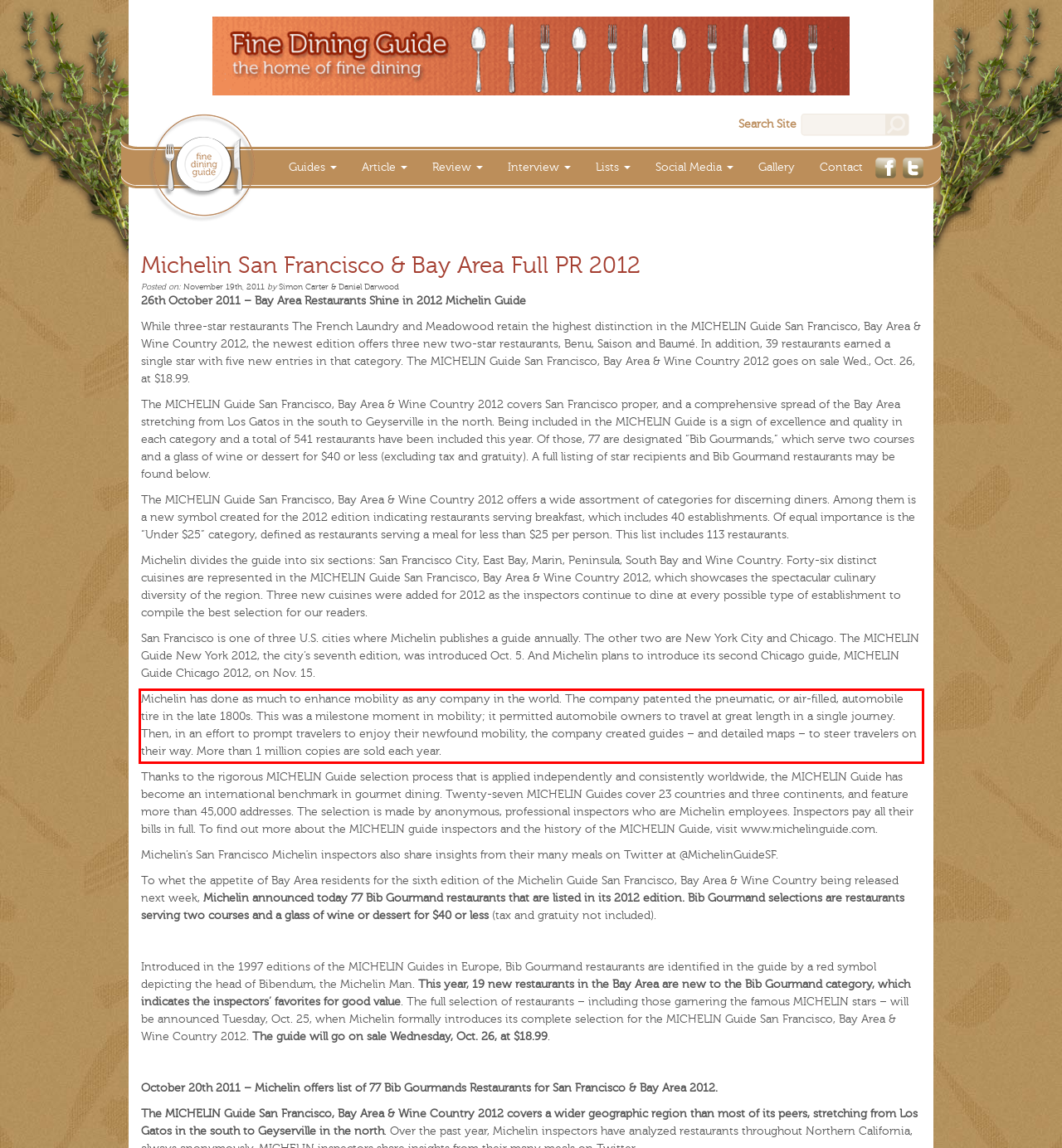From the screenshot of the webpage, locate the red bounding box and extract the text contained within that area.

Michelin has done as much to enhance mobility as any company in the world. The company patented the pneumatic, or air-filled, automobile tire in the late 1800s. This was a milestone moment in mobility; it permitted automobile owners to travel at great length in a single journey. Then, in an effort to prompt travelers to enjoy their newfound mobility, the company created guides – and detailed maps – to steer travelers on their way. More than 1 million copies are sold each year.